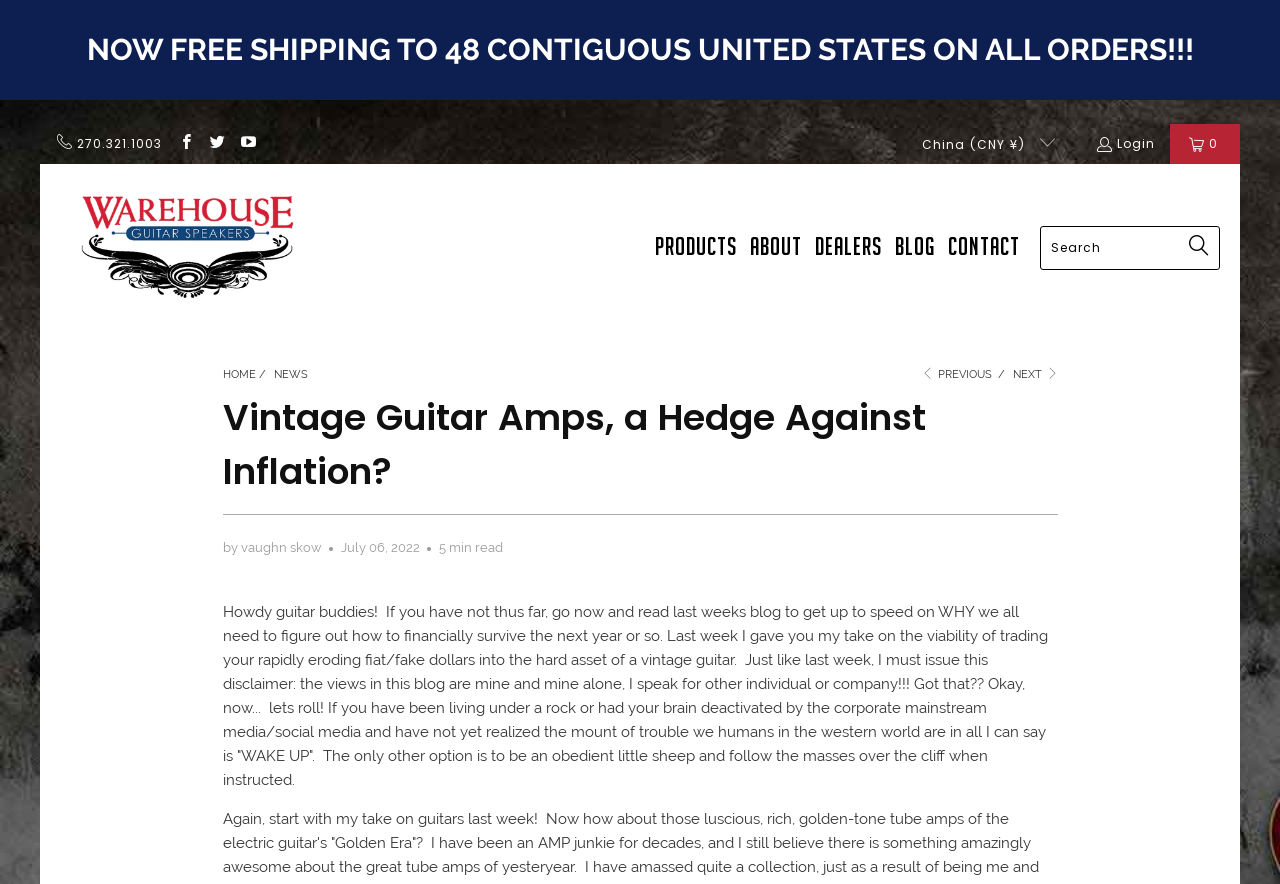Locate the bounding box of the UI element defined by this description: "CONTACT". The coordinates should be given as four float numbers between 0 and 1, formatted as [left, top, right, bottom].

[0.741, 0.251, 0.797, 0.31]